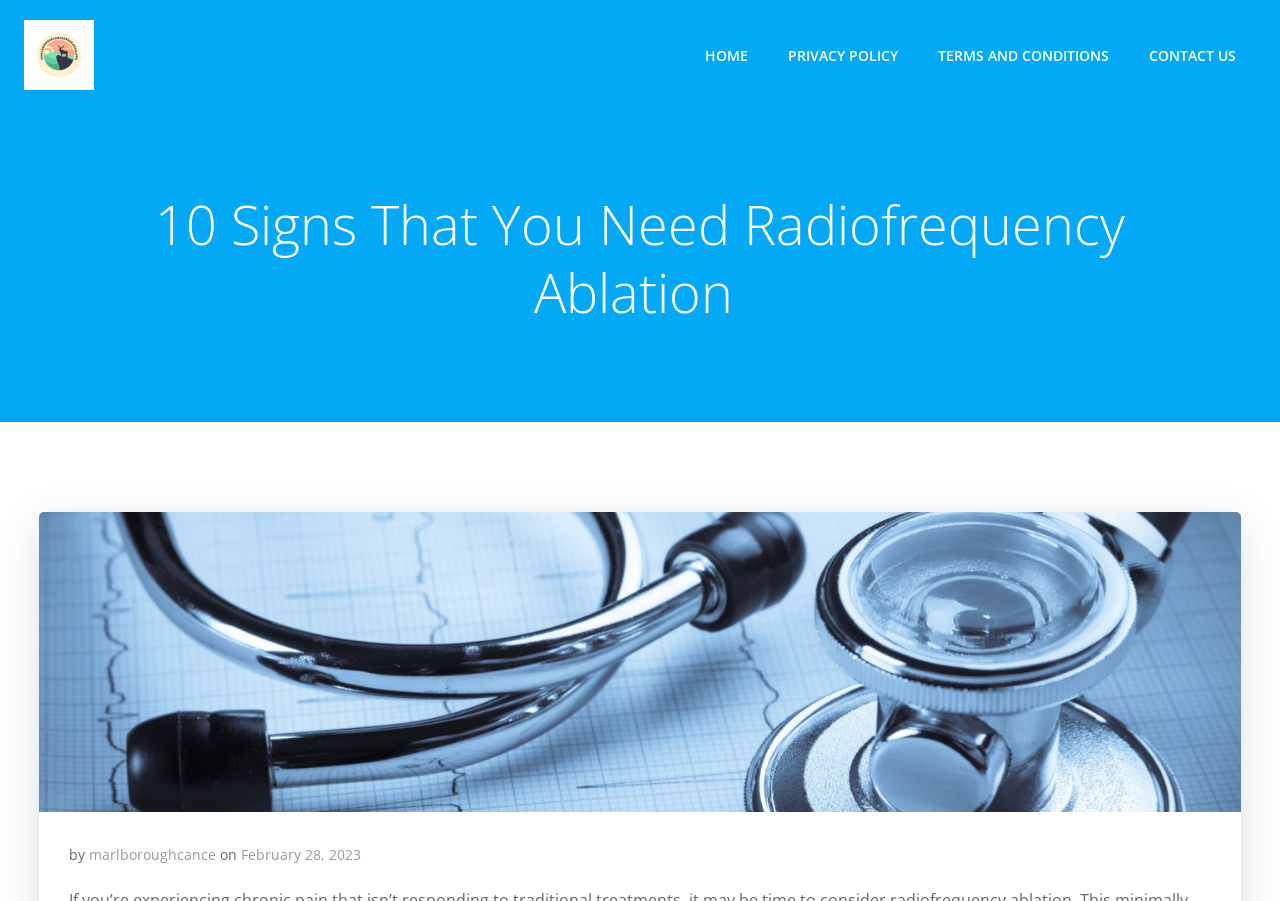Please locate and generate the primary heading on this webpage.

10 Signs That You Need Radiofrequency Ablation 